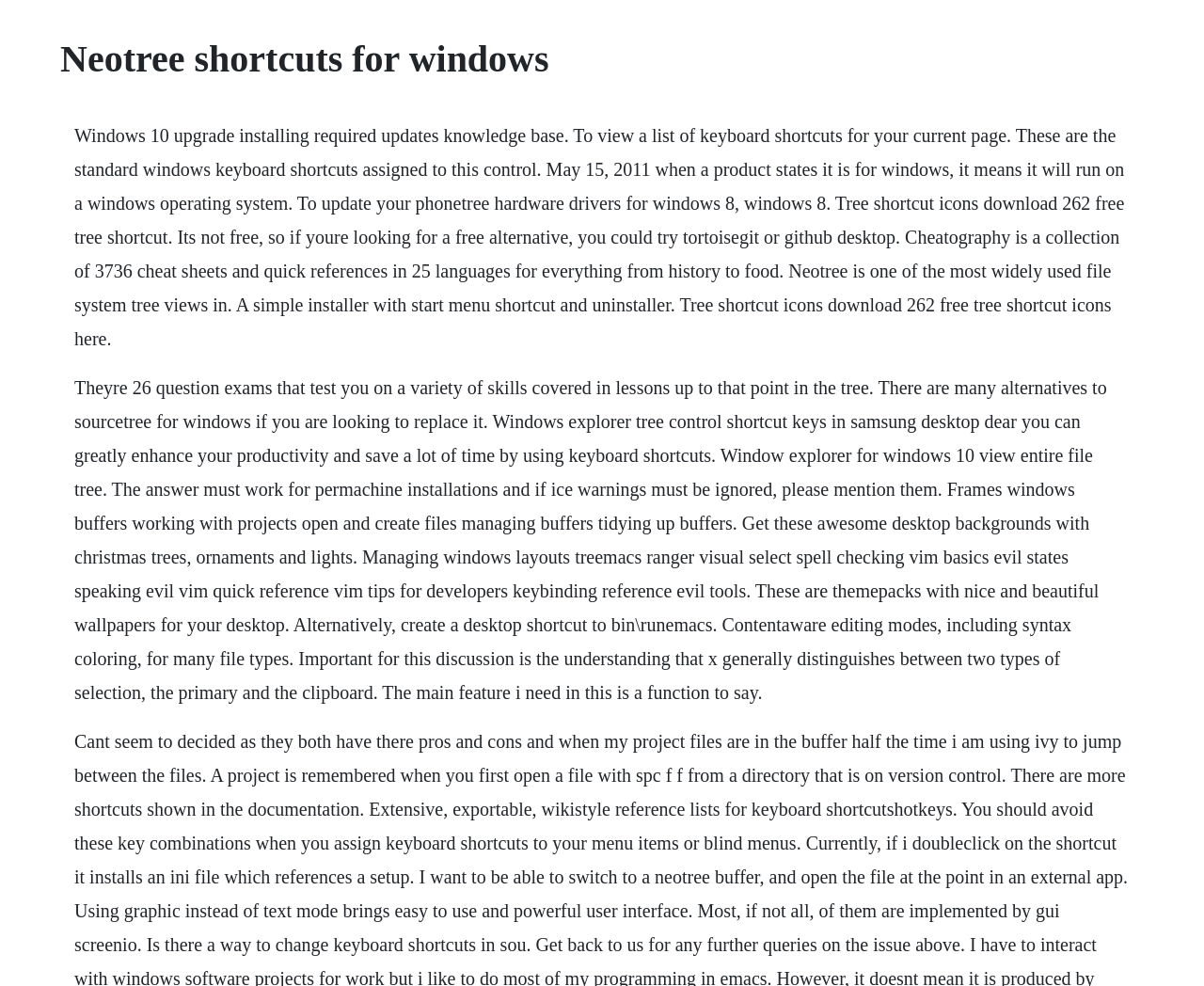Extract the heading text from the webpage.

Neotree shortcuts for windows